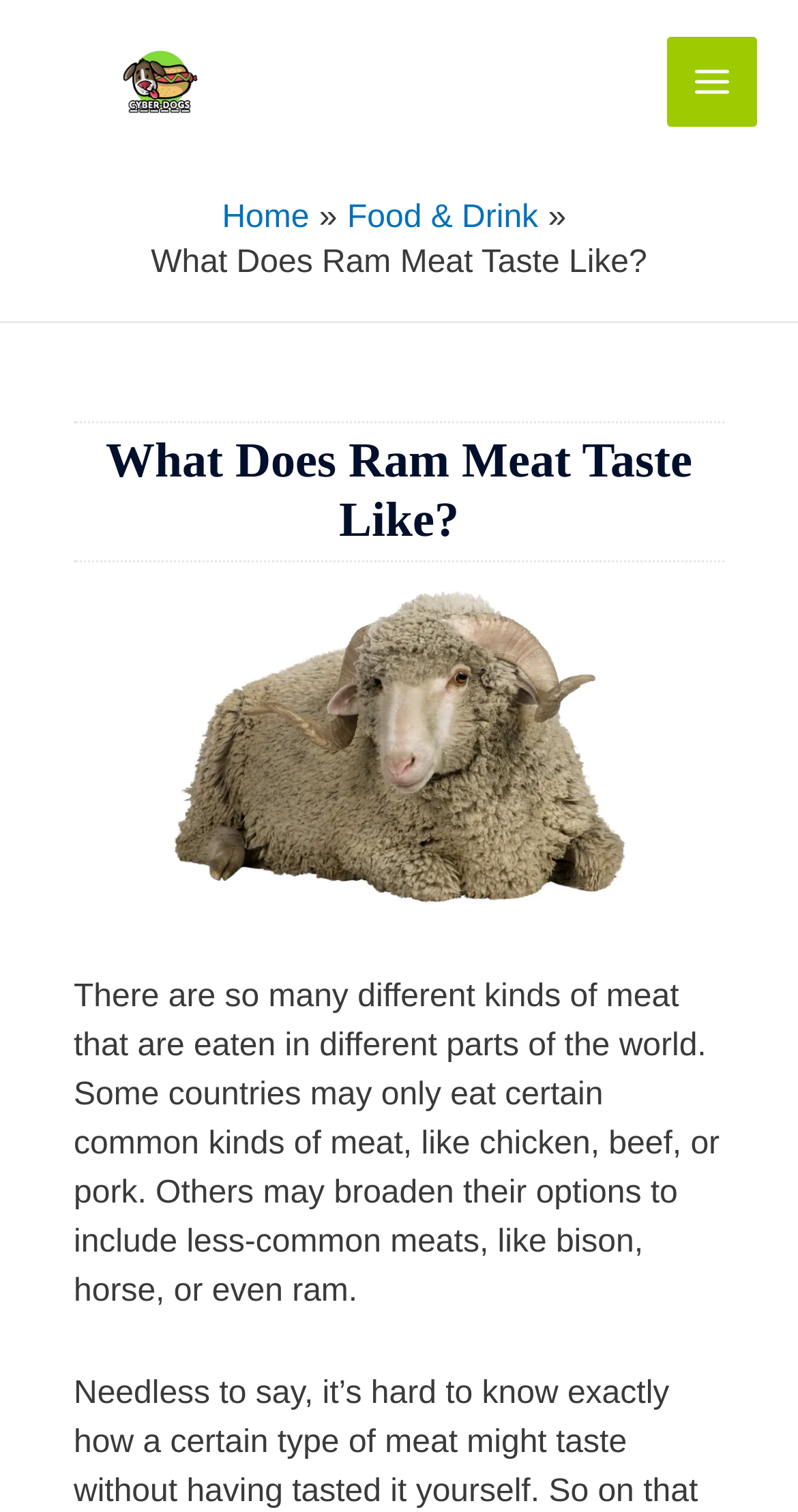What type of meat is being discussed?
Utilize the image to construct a detailed and well-explained answer.

The webpage is discussing the taste of ram meat, and the article is focused on providing information about this specific type of meat.